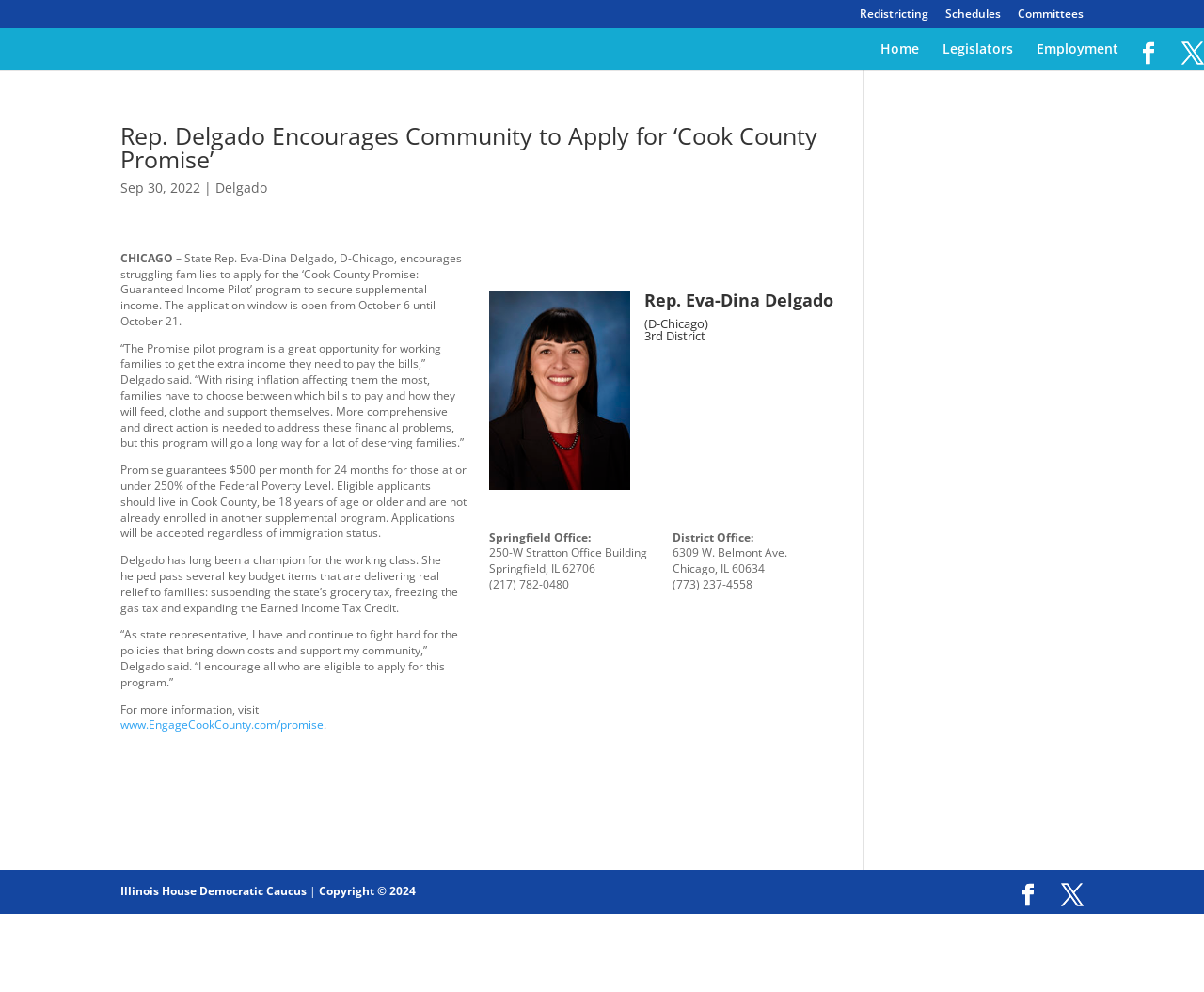Identify the main heading of the webpage and provide its text content.

Rep. Delgado Encourages Community to Apply for ‘Cook County Promise’